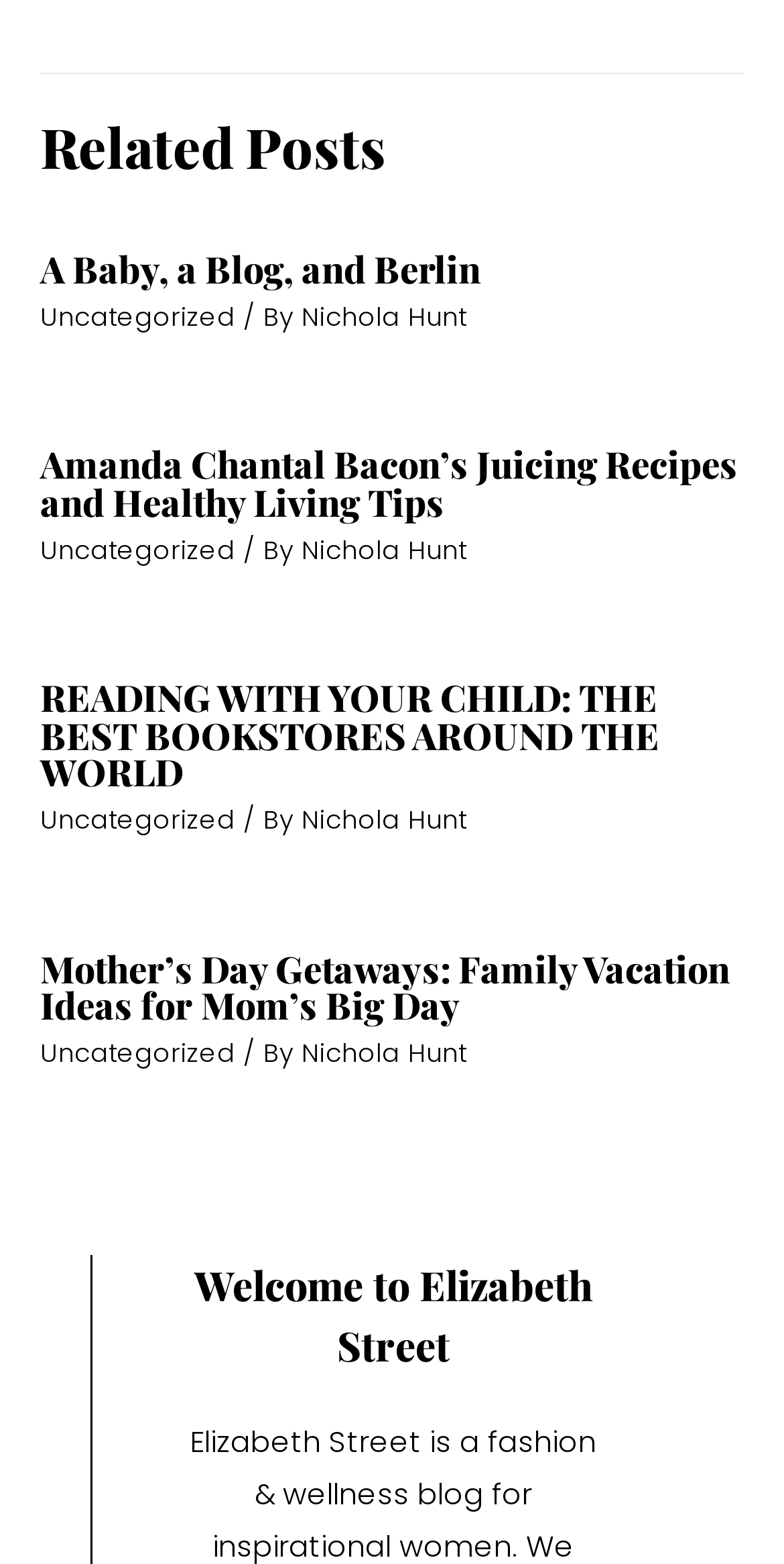What is the title of the first article? Refer to the image and provide a one-word or short phrase answer.

A Baby, a Blog, and Berlin